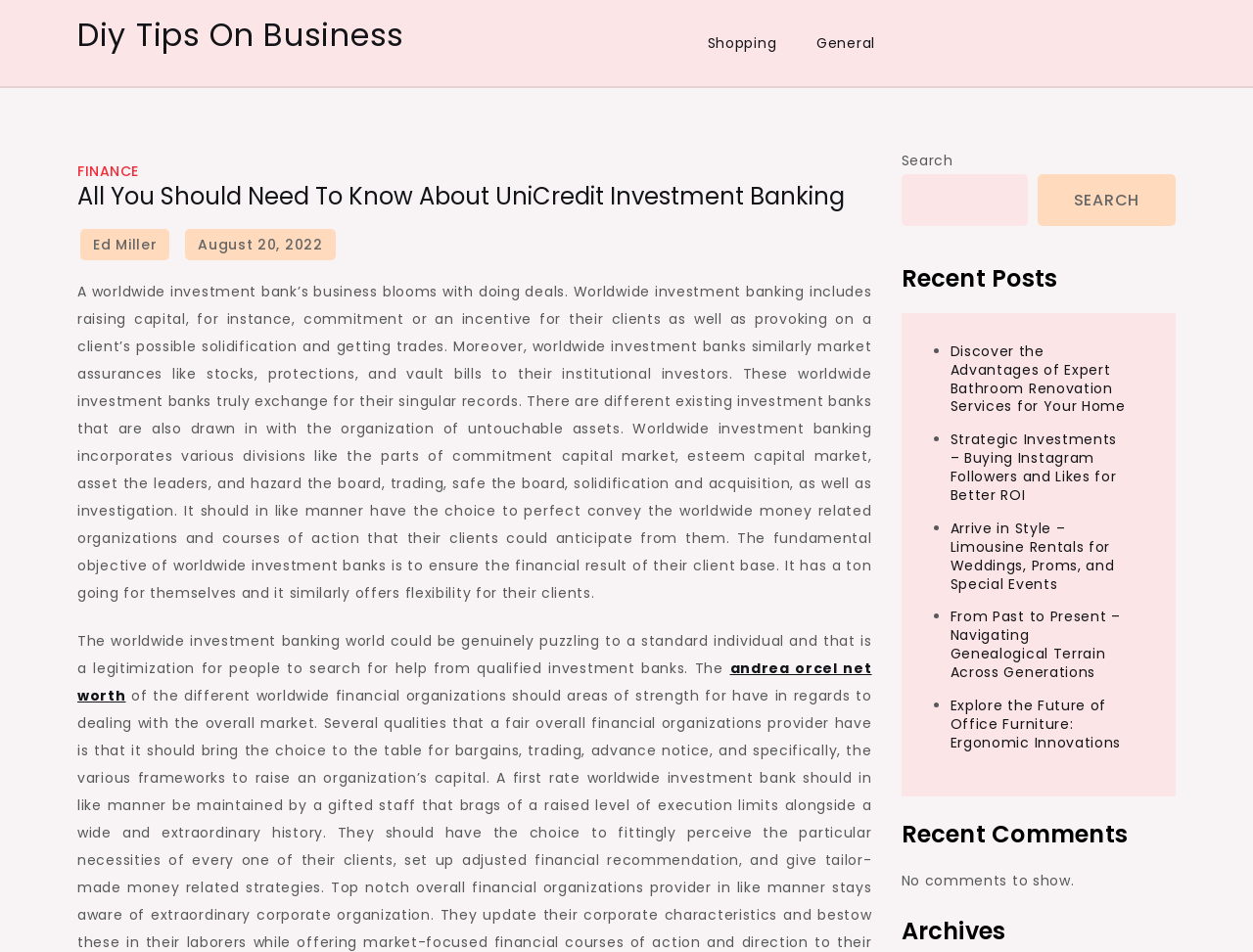Summarize the webpage in an elaborate manner.

This webpage is about UniCredit Investment Banking, providing DIY tips on business. At the top, there is a header section with links to "Diy Tips On Business", "Shopping", and "General". Below the header, there is a main content area with a heading that reads "All You Should Need To Know About UniCredit Investment Banking". 

To the right of the heading, there are links to "Ed Miller" and "August 20, 2022", indicating the author and date of the article. Below the heading, there is a large block of text that explains the concept of worldwide investment banking, including its various divisions and objectives. 

Further down, there is a link to "andrea orcel net worth". On the right side of the page, there is a search bar with a button labeled "Search". Below the search bar, there is a section titled "Recent Posts" that lists five articles with bullet points, including "Discover the Advantages of Expert Bathroom Renovation Services for Your Home" and "Explore the Future of Office Furniture: Ergonomic Innovations". 

Below the "Recent Posts" section, there is a section titled "Recent Comments" that indicates there are no comments to show. Finally, at the bottom of the page, there is a section titled "Archives".